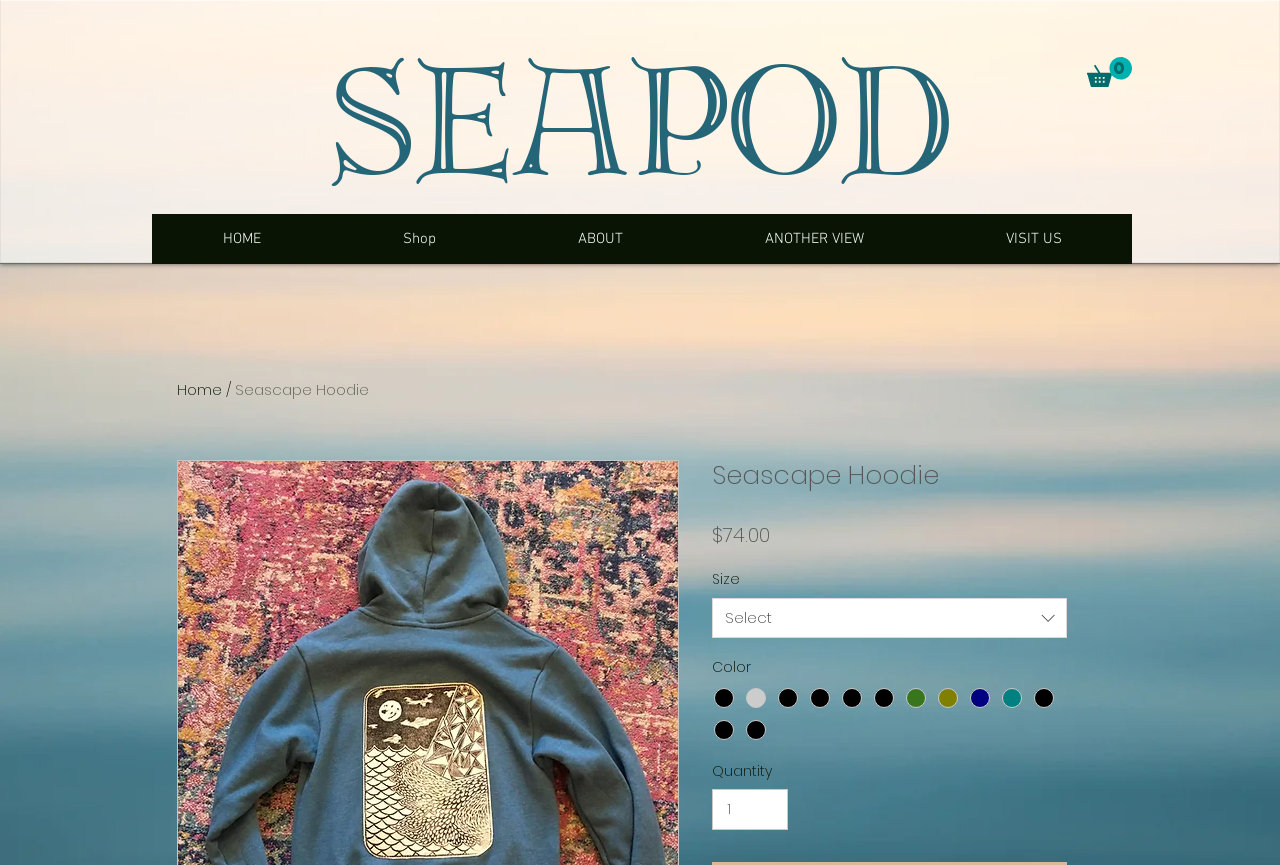What are the available colors for the product?
Using the image as a reference, answer with just one word or a short phrase.

Multiple options